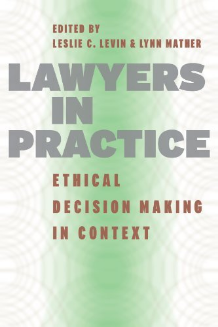What are the dual themes of the book?
Refer to the image and provide a one-word or short phrase answer.

Legal practice and ethical decision-making